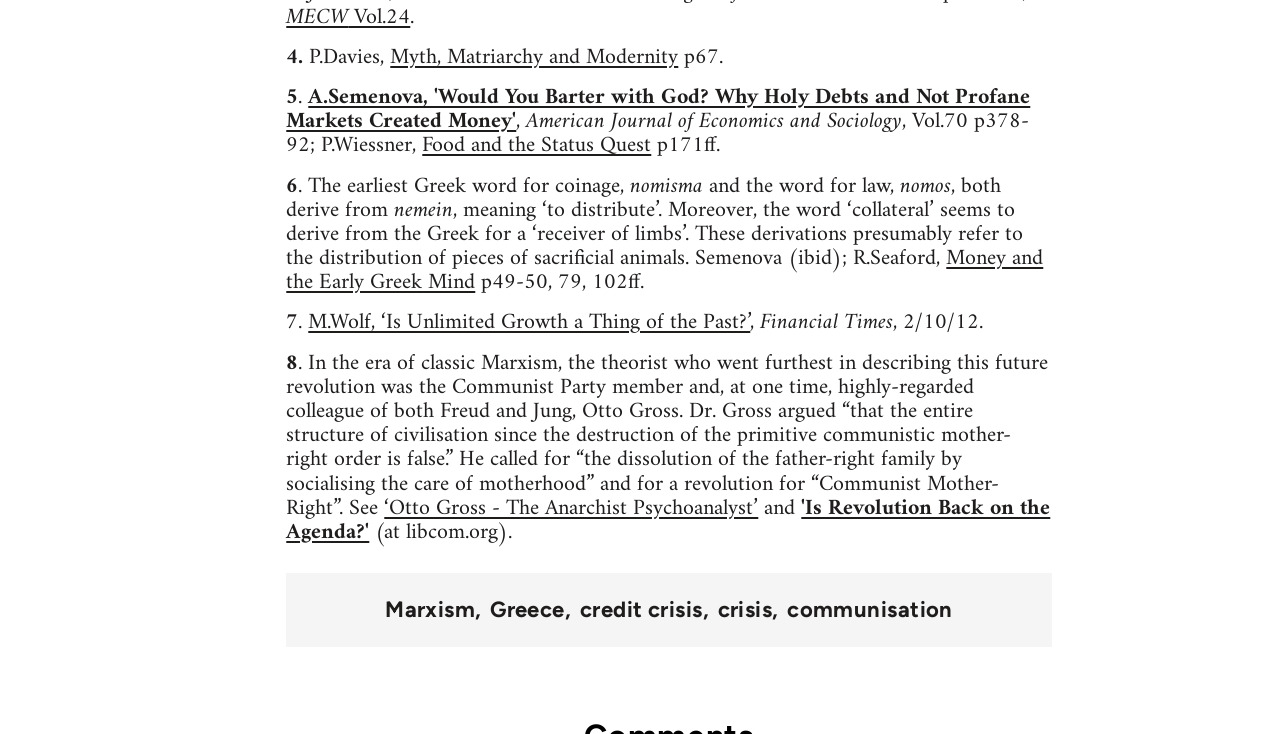What is the title of the first article?
Look at the image and answer the question using a single word or phrase.

Myth, Matriarchy and Modernity